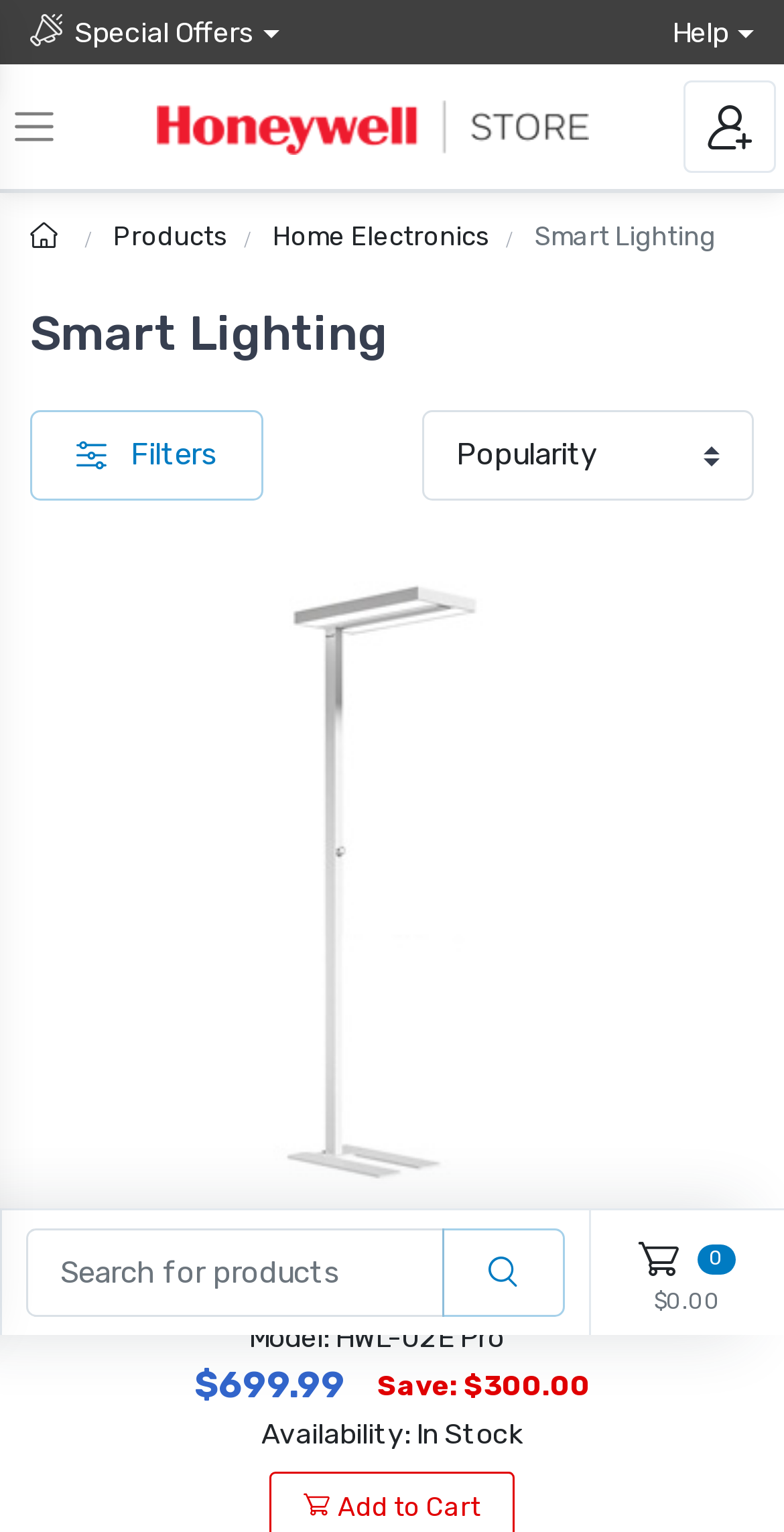Please determine the bounding box coordinates of the section I need to click to accomplish this instruction: "Filter products".

[0.038, 0.268, 0.336, 0.327]